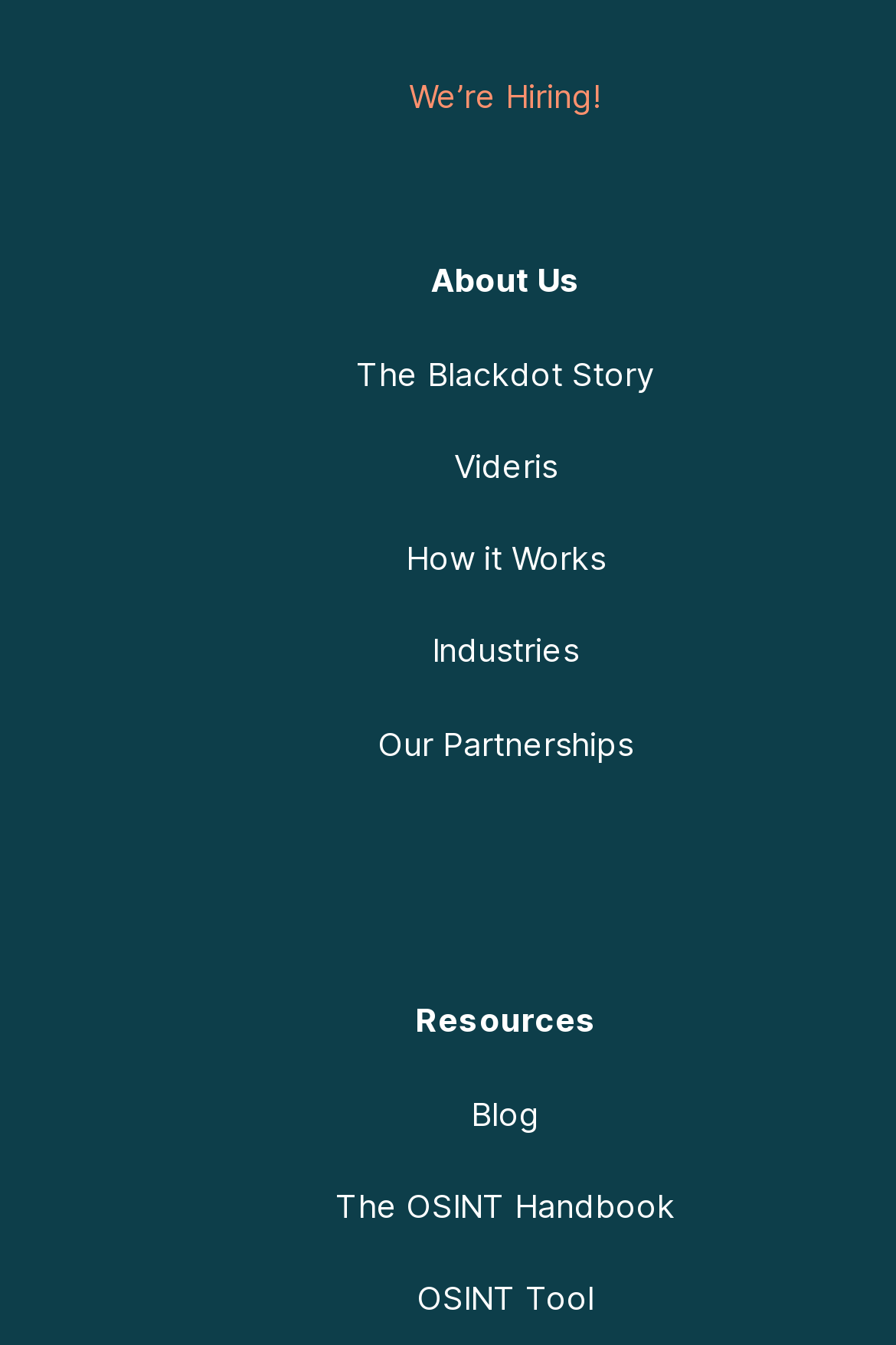What is the first link on the webpage?
Using the image, provide a concise answer in one word or a short phrase.

We’re Hiring!